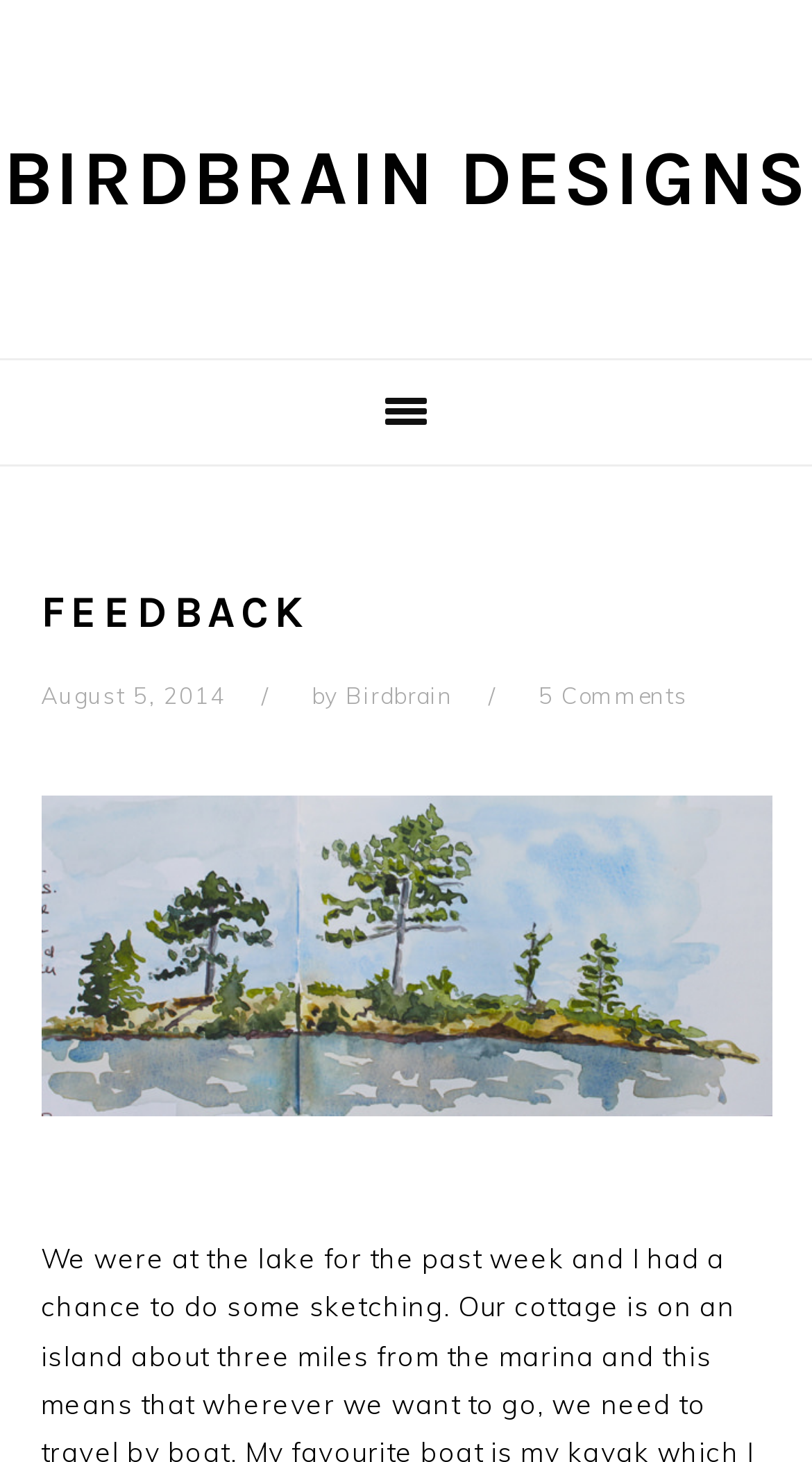Locate the bounding box coordinates of the UI element described by: "Birdbrain". Provide the coordinates as four float numbers between 0 and 1, formatted as [left, top, right, bottom].

[0.426, 0.466, 0.558, 0.486]